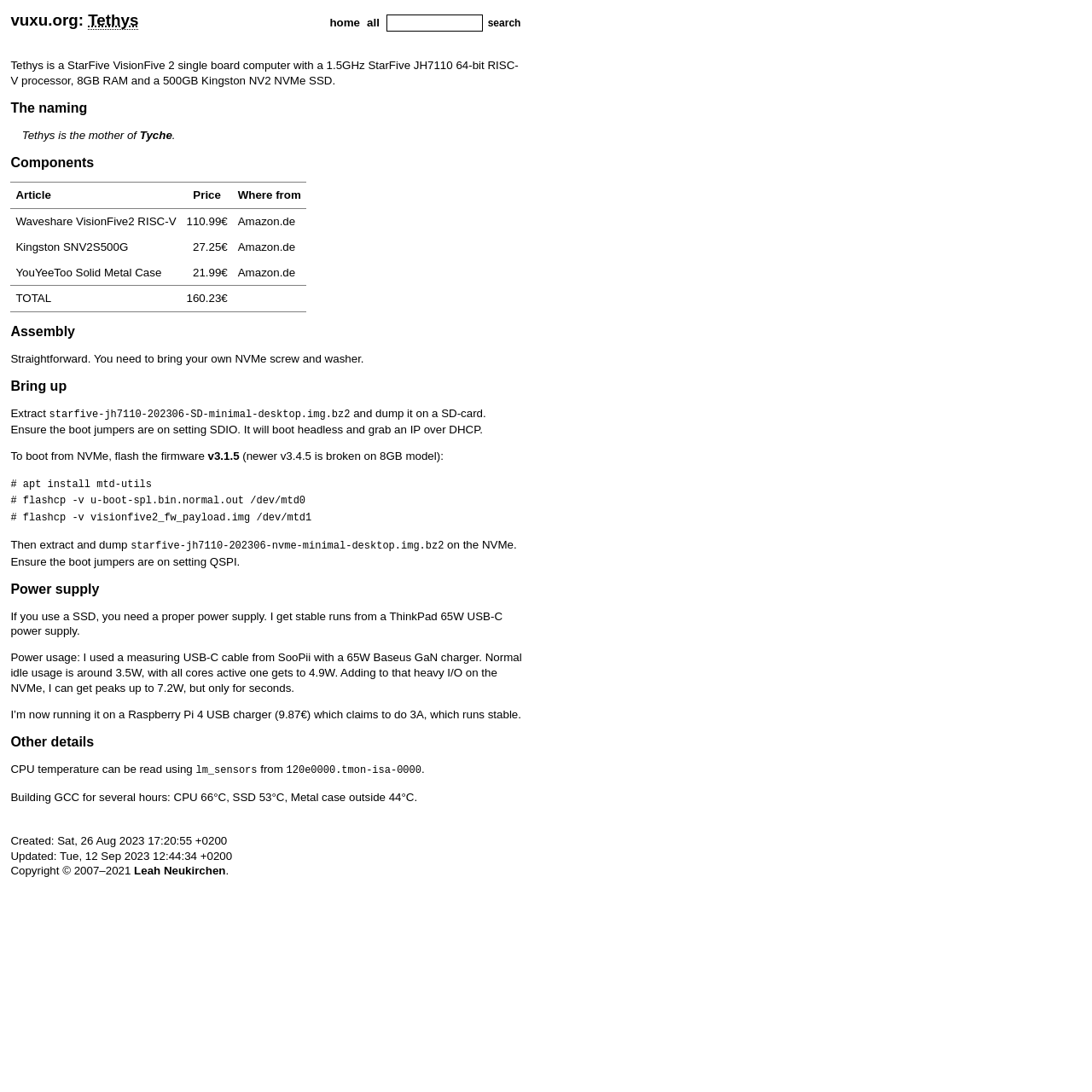Can you find the bounding box coordinates for the element that needs to be clicked to execute this instruction: "click the 'home' link"? The coordinates should be given as four float numbers between 0 and 1, i.e., [left, top, right, bottom].

[0.302, 0.015, 0.333, 0.026]